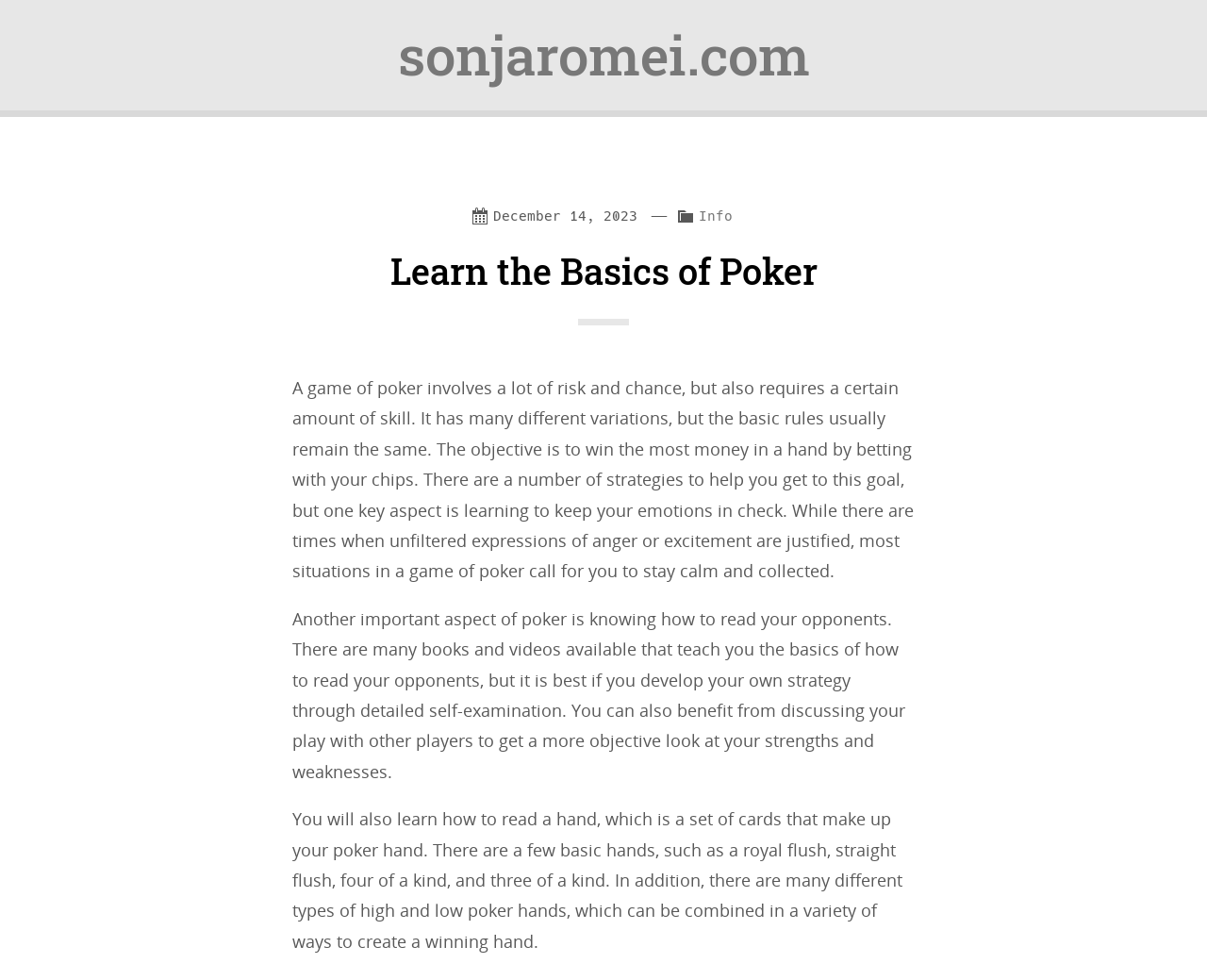Answer the question using only a single word or phrase: 
What is the objective of a game of poker?

To win the most money